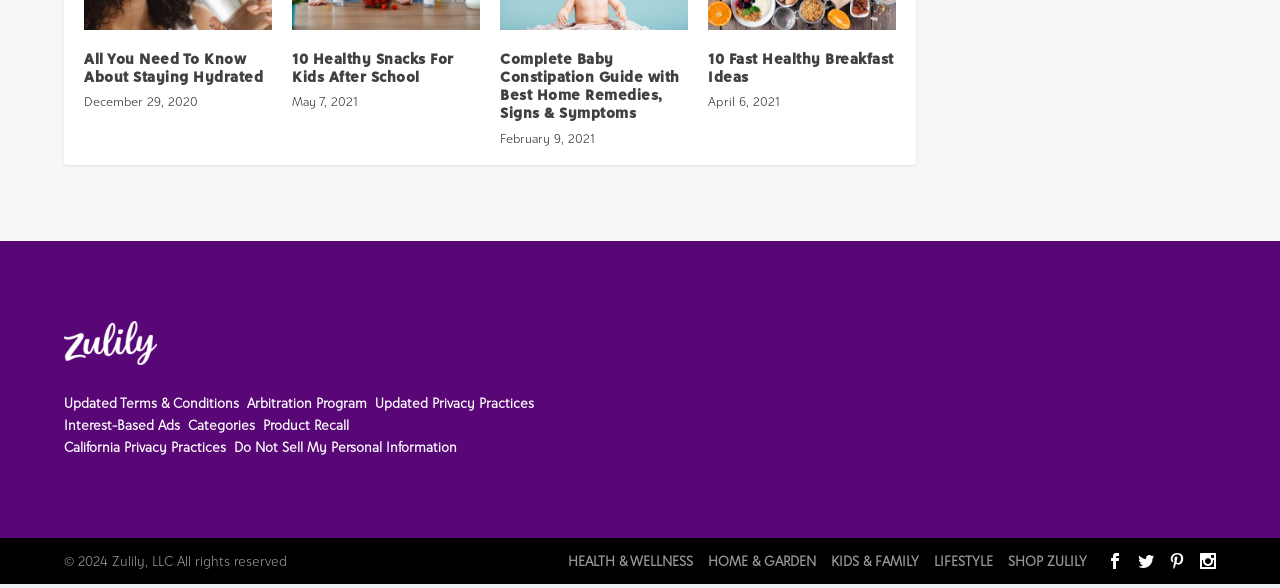Kindly provide the bounding box coordinates of the section you need to click on to fulfill the given instruction: "Learn more about the author".

None